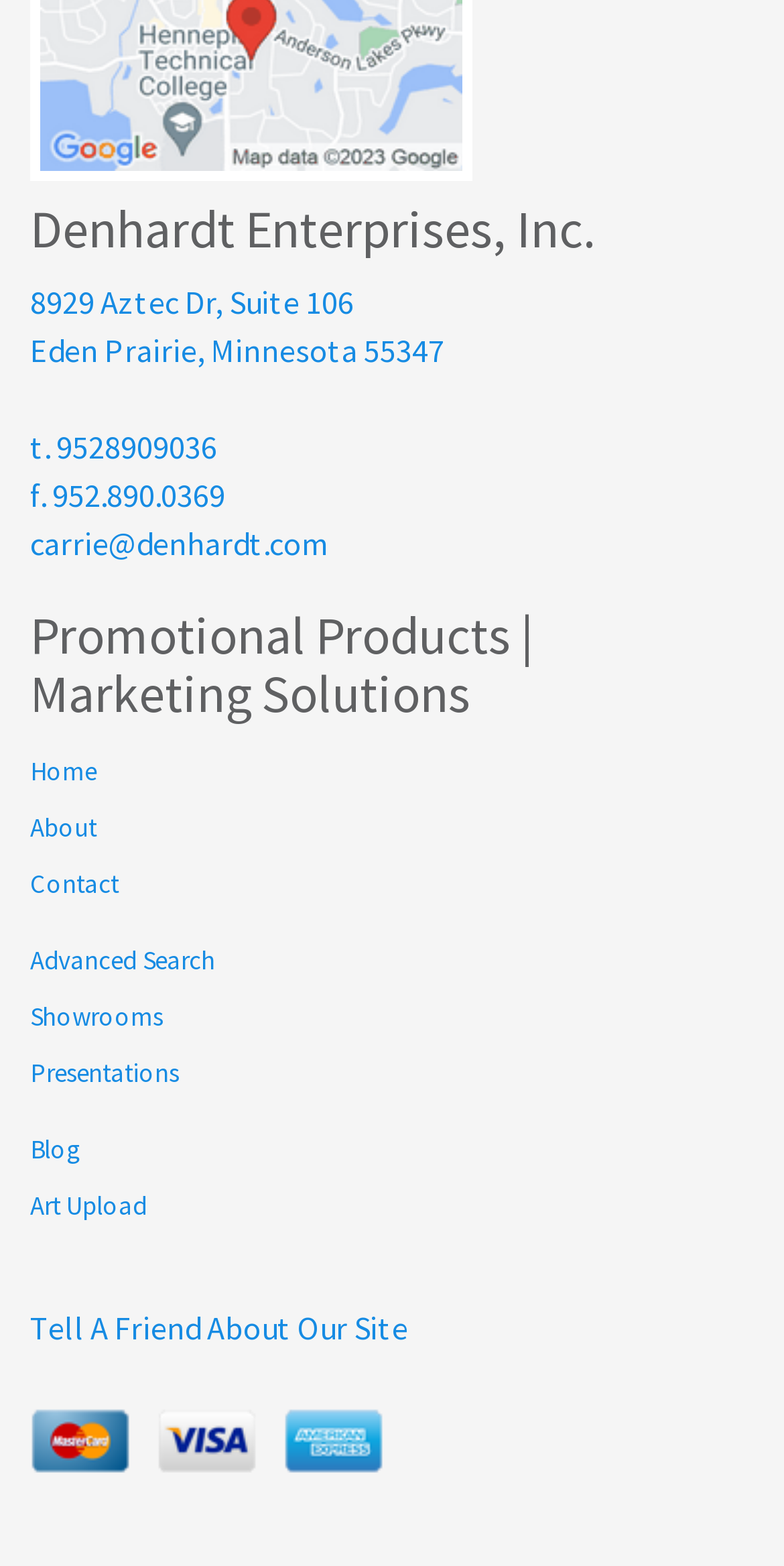Carefully examine the image and provide an in-depth answer to the question: What is the phone number?

The phone number is obtained from the link element next to the 't.' text, which reads '9528909036'.